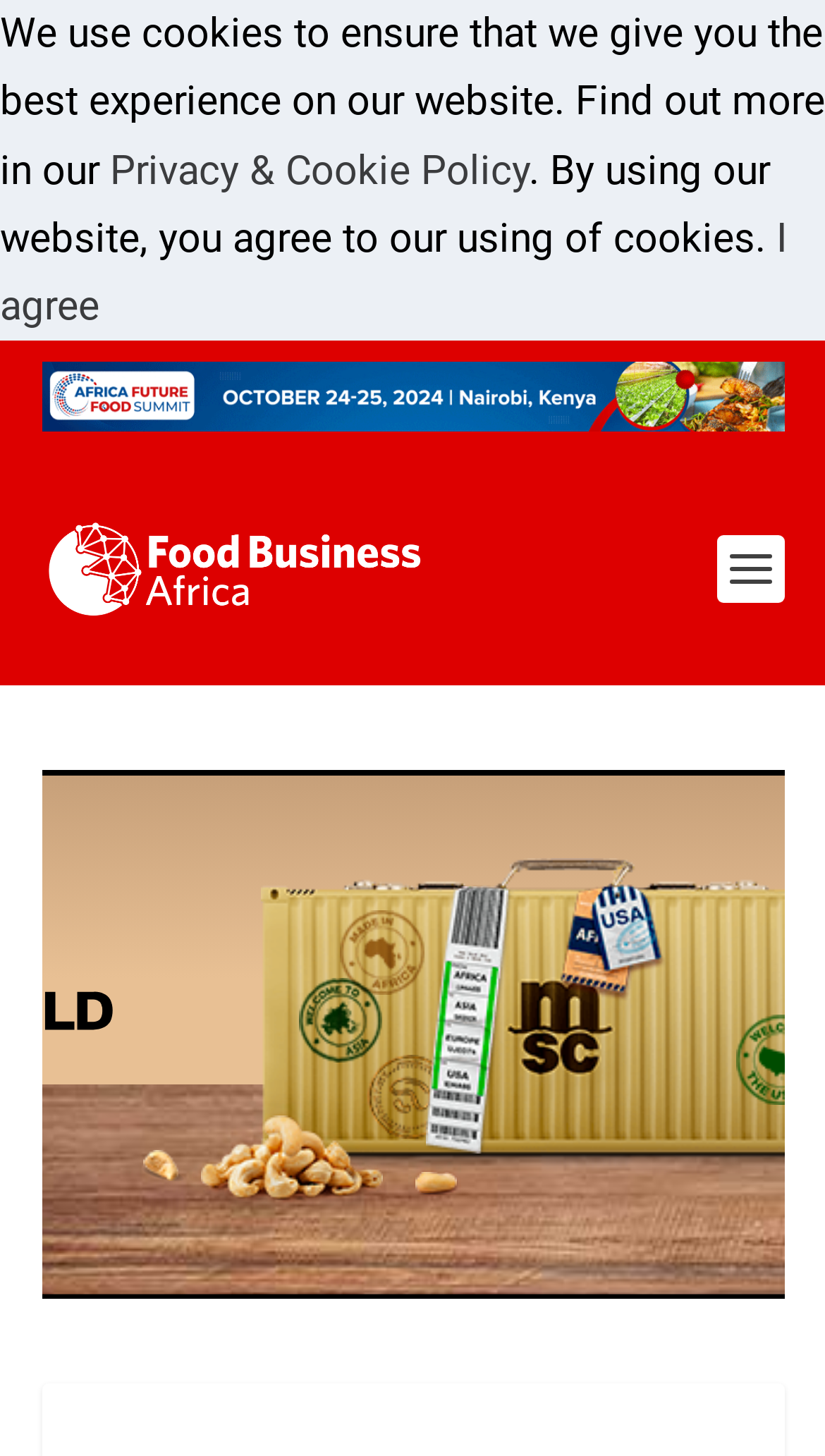Provide a comprehensive description of the webpage.

The webpage is about an article from Food Business Africa Magazine, with the title "Danish biotechnology company Novozymes launches new dough improving ingredient". At the top of the page, there is a notification bar with a message about cookies, which spans almost the entire width of the page. The message is accompanied by a link to the "Privacy & Cookie Policy" on the right side, and a button "I agree" on the far right.

Below the notification bar, there is a large advertisement that takes up most of the width of the page. The advertisement has an image and a link labeled "Advertisement".

Further down, there is a link to "Food Business Africa Magazine" with an accompanying image, which is positioned near the top-left corner of the page.

The main content of the article is not explicitly described in the accessibility tree, but based on the meta description, it appears to be about Novozymes introducing a new ingredient called Gluzyme Fortis, which strengthens gluten and improves dough.